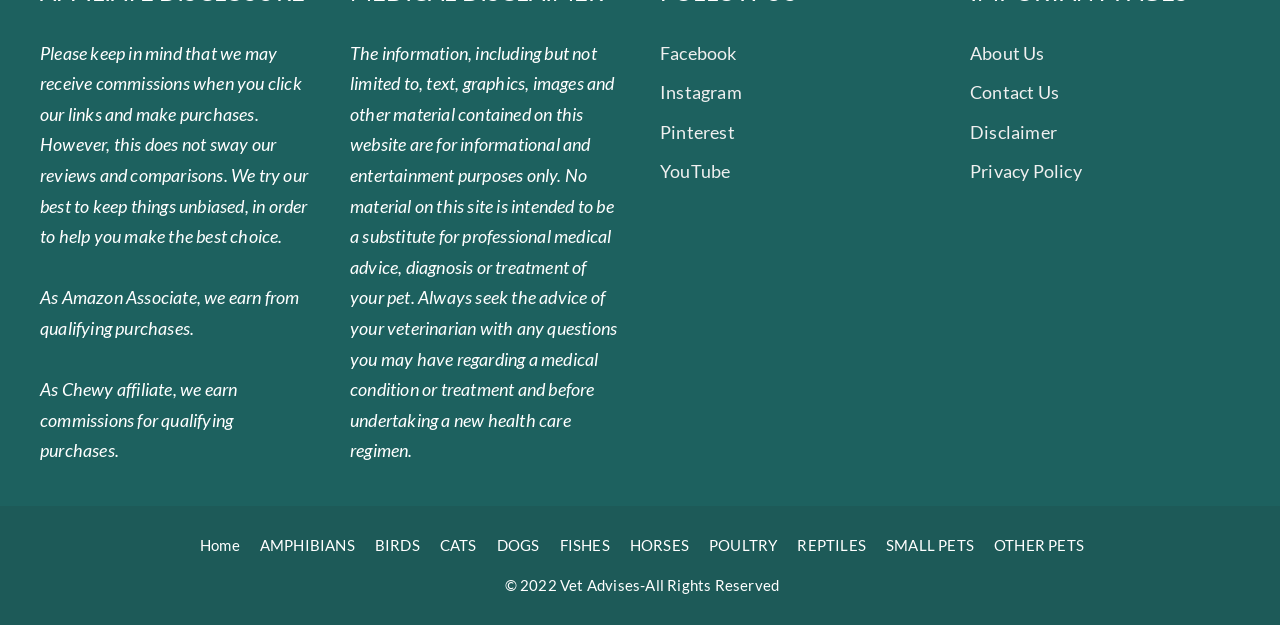Predict the bounding box of the UI element based on this description: "FISHES".

[0.437, 0.857, 0.476, 0.886]